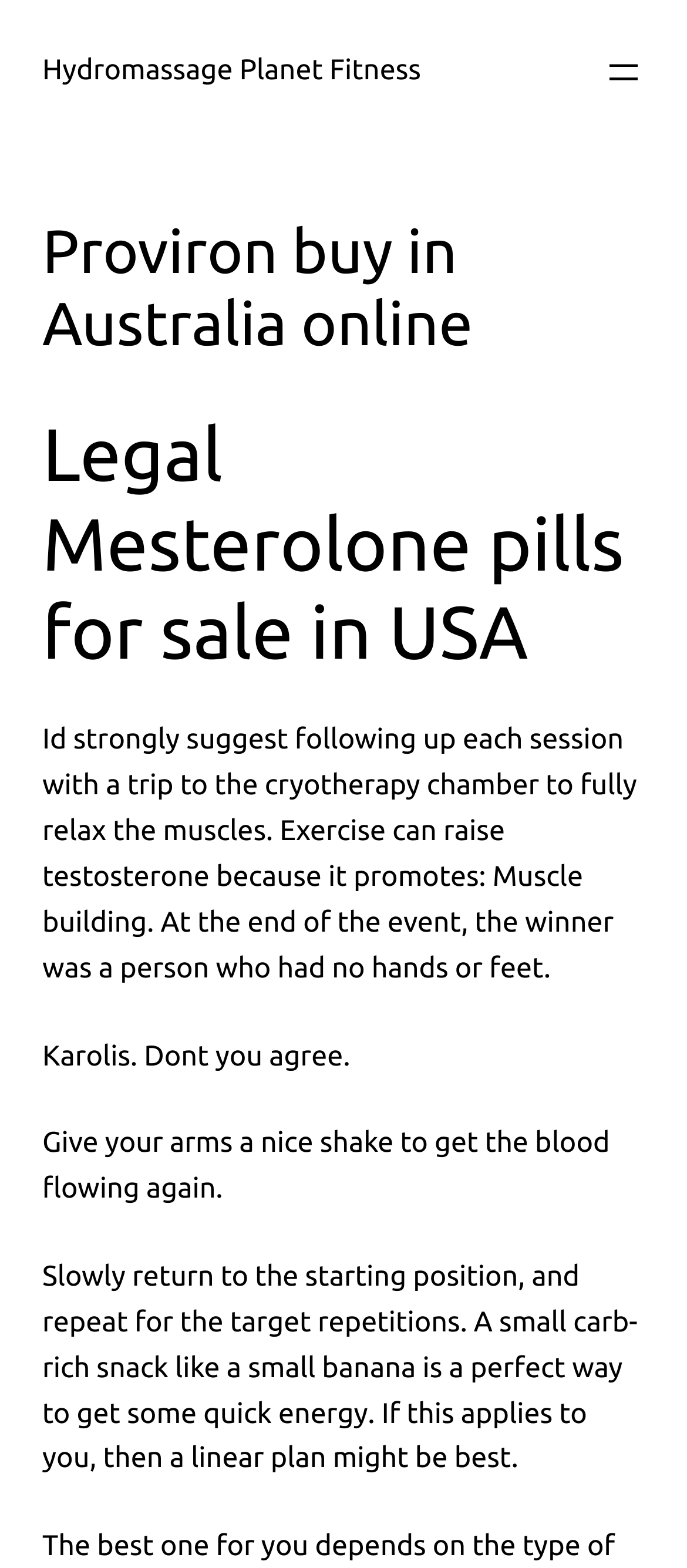Analyze the image and answer the question with as much detail as possible: 
What is the benefit of exercise?

Exercise is beneficial because it raises testosterone, as stated in the sentence 'Exercise can raise testosterone because it promotes: Muscle building.'